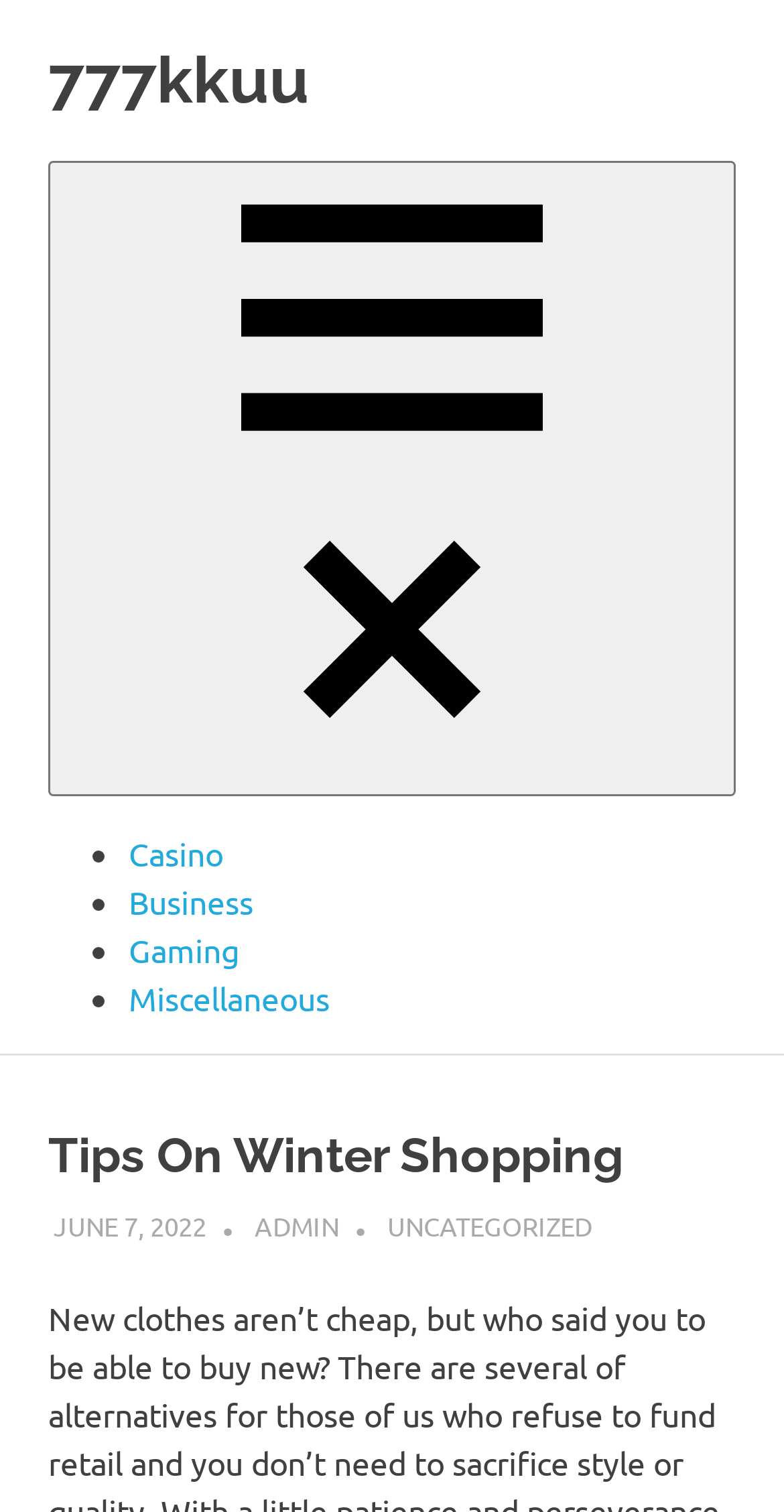Find the bounding box coordinates of the clickable element required to execute the following instruction: "View the article 'SCIENCE TENERIFE | Honouring our top science figures'". Provide the coordinates as four float numbers between 0 and 1, i.e., [left, top, right, bottom].

None